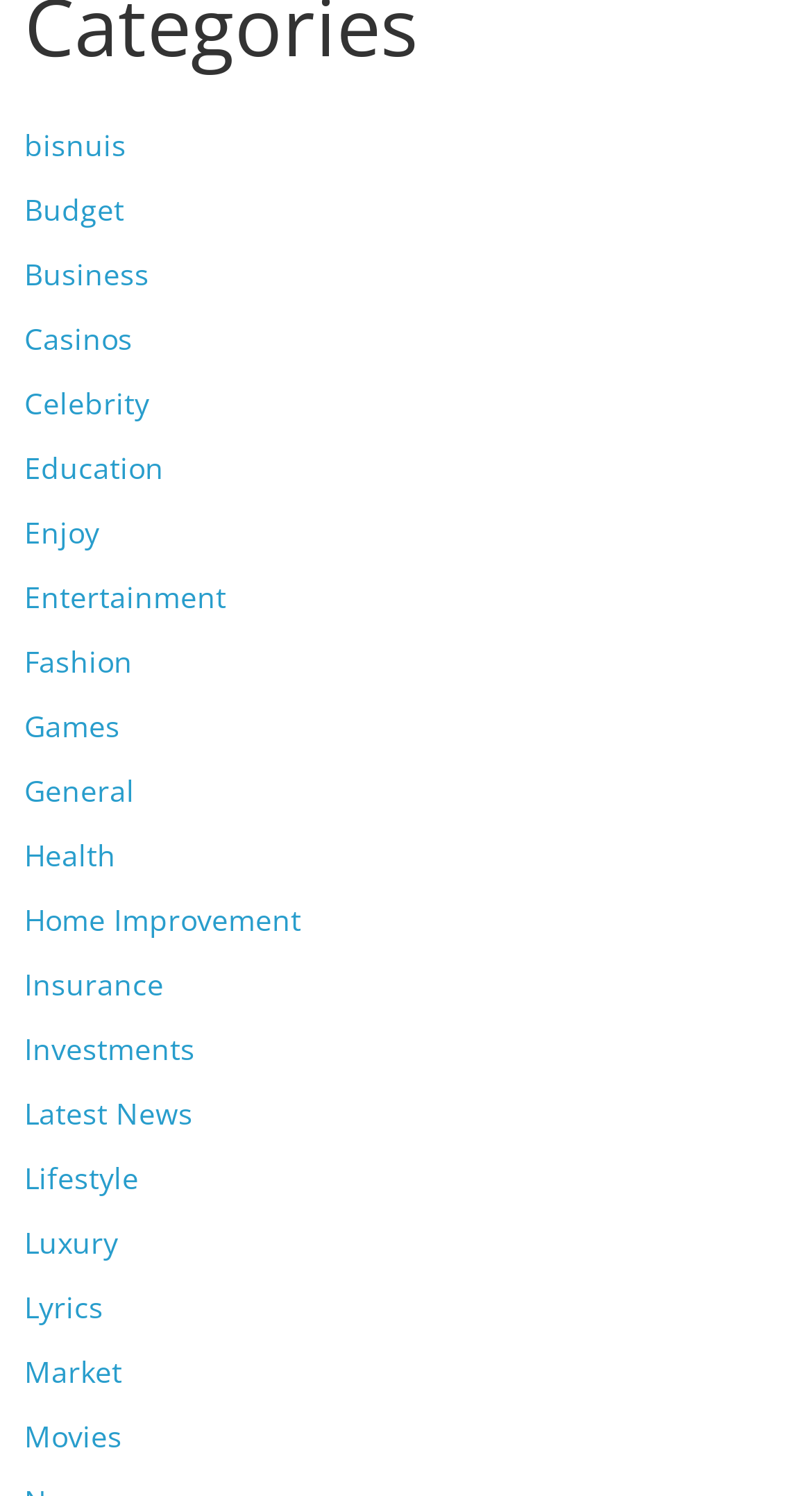Identify the bounding box coordinates of the part that should be clicked to carry out this instruction: "Explore the school's mission".

None